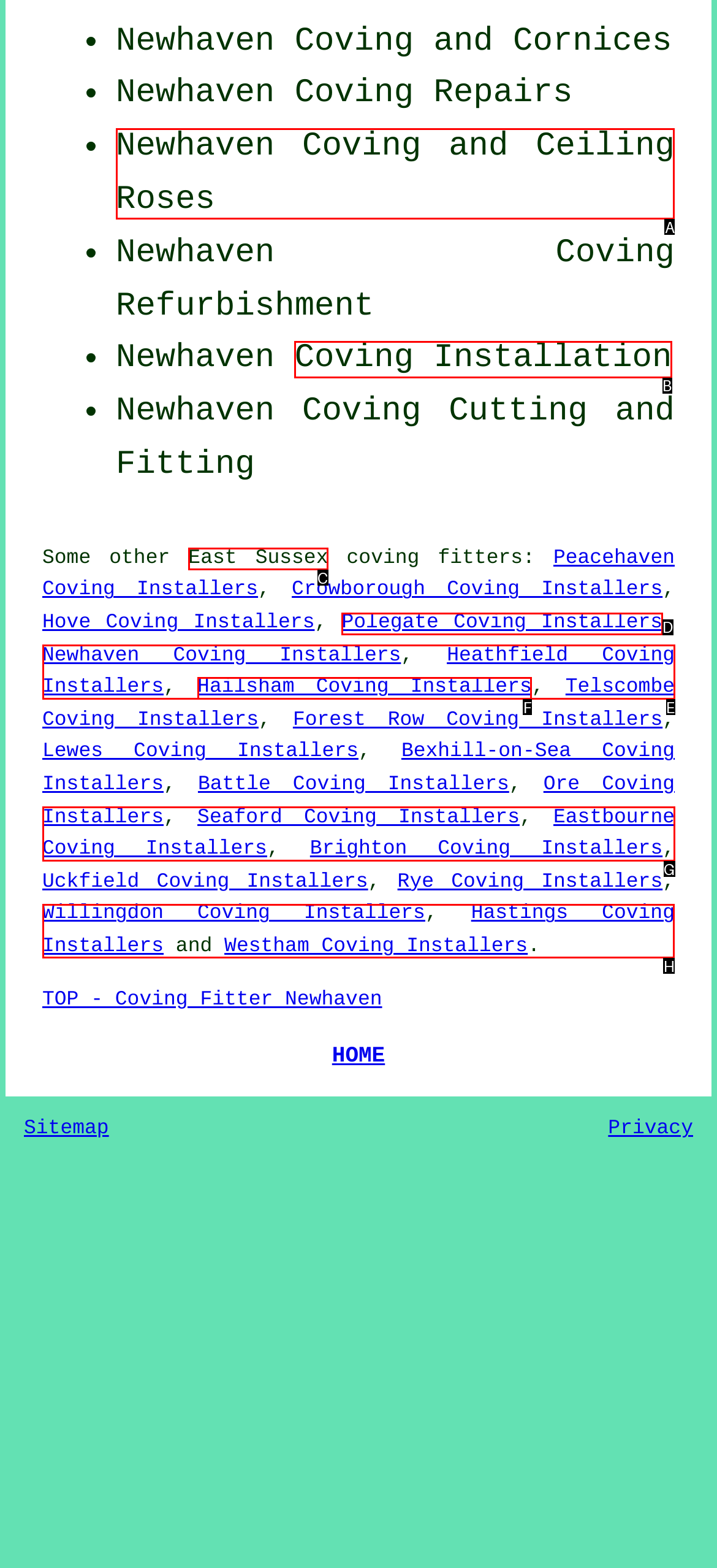Determine which HTML element to click for this task: explore business strategy Provide the letter of the selected choice.

None